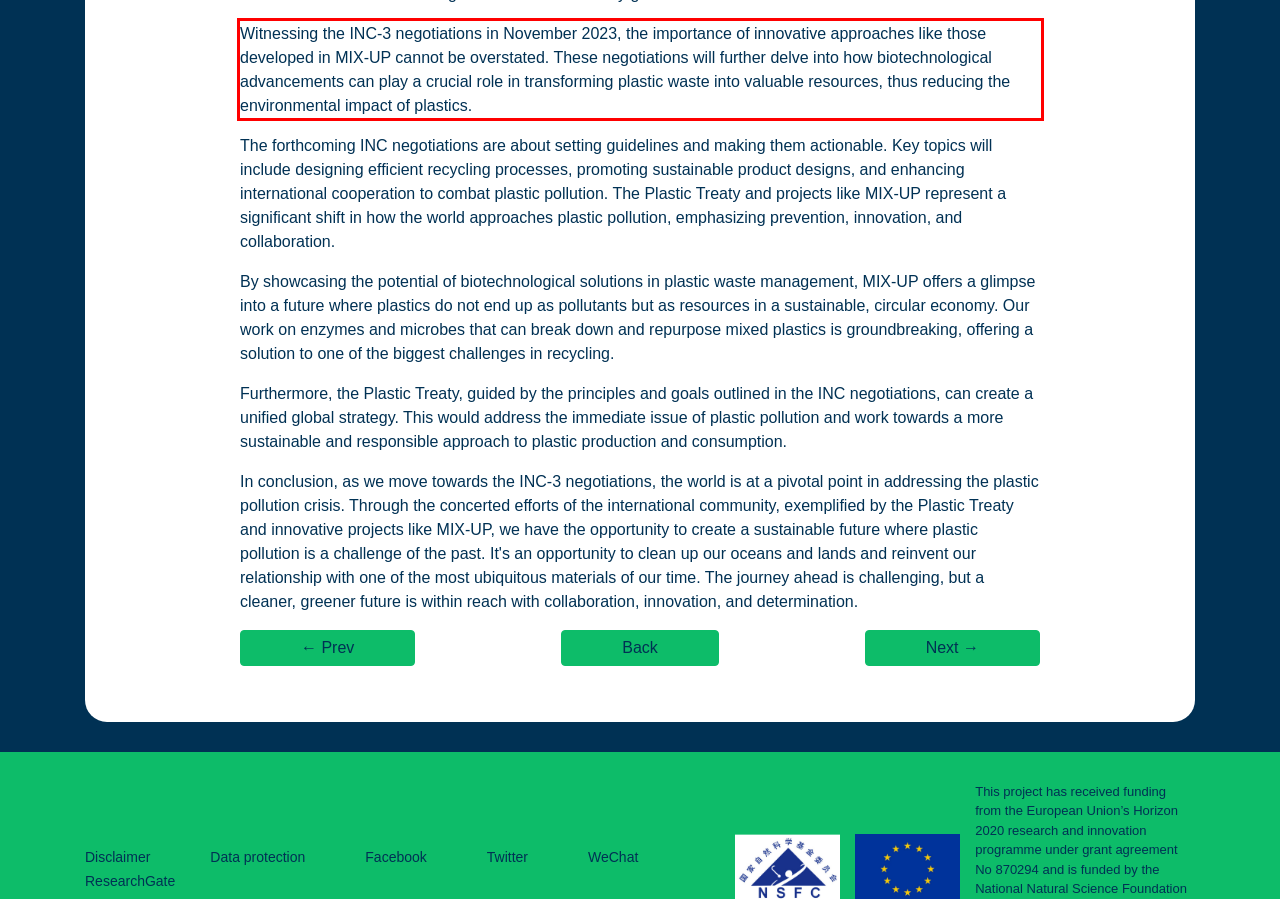Observe the screenshot of the webpage that includes a red rectangle bounding box. Conduct OCR on the content inside this red bounding box and generate the text.

Witnessing the INC-3 negotiations in November 2023, the importance of innovative approaches like those developed in MIX-UP cannot be overstated. These negotiations will further delve into how biotechnological advancements can play a crucial role in transforming plastic waste into valuable resources, thus reducing the environmental impact of plastics.